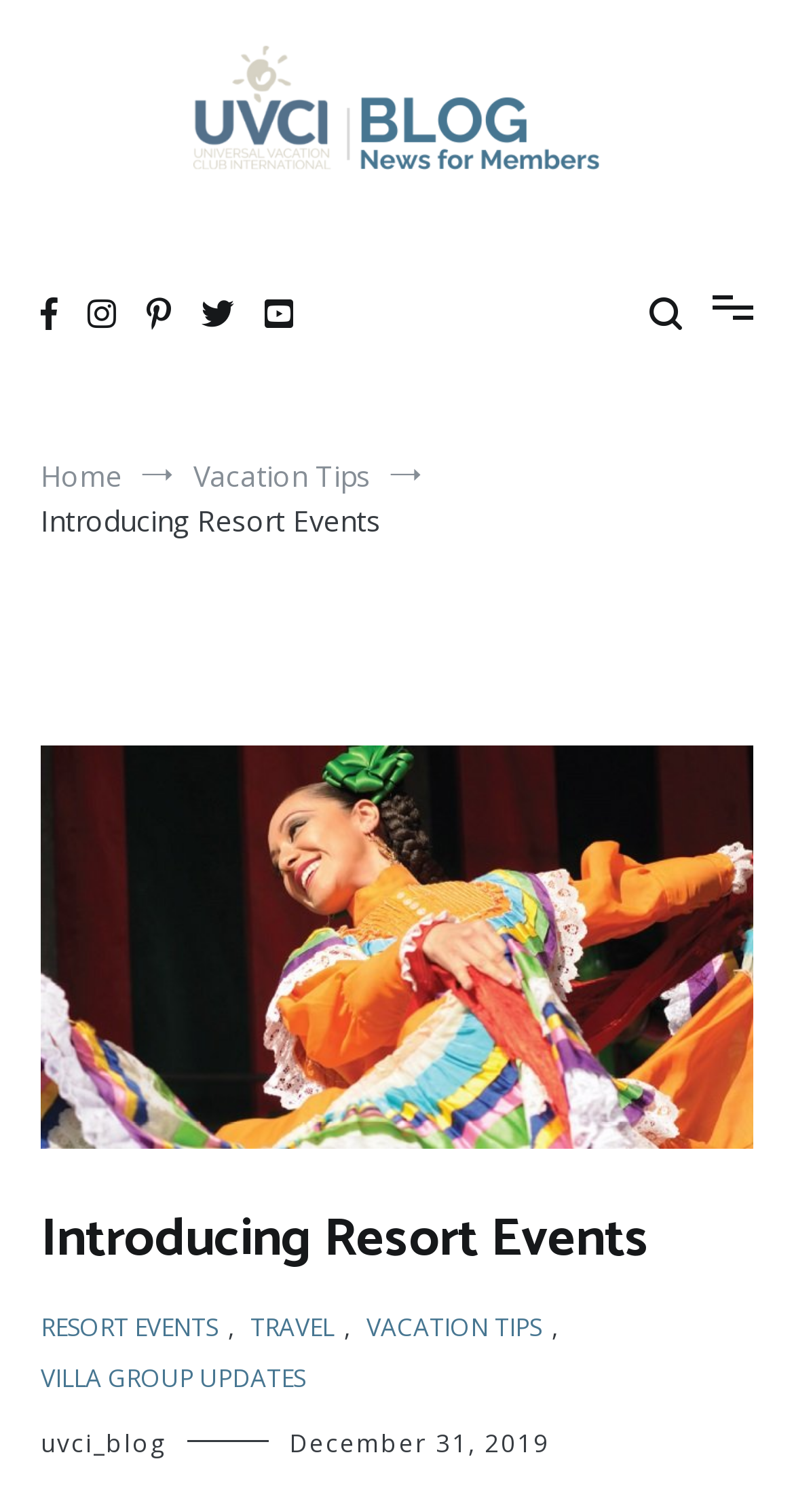What is the date of the article?
Could you please answer the question thoroughly and with as much detail as possible?

The webpage has a link 'December 31, 2019' which suggests that the article was published on this date.